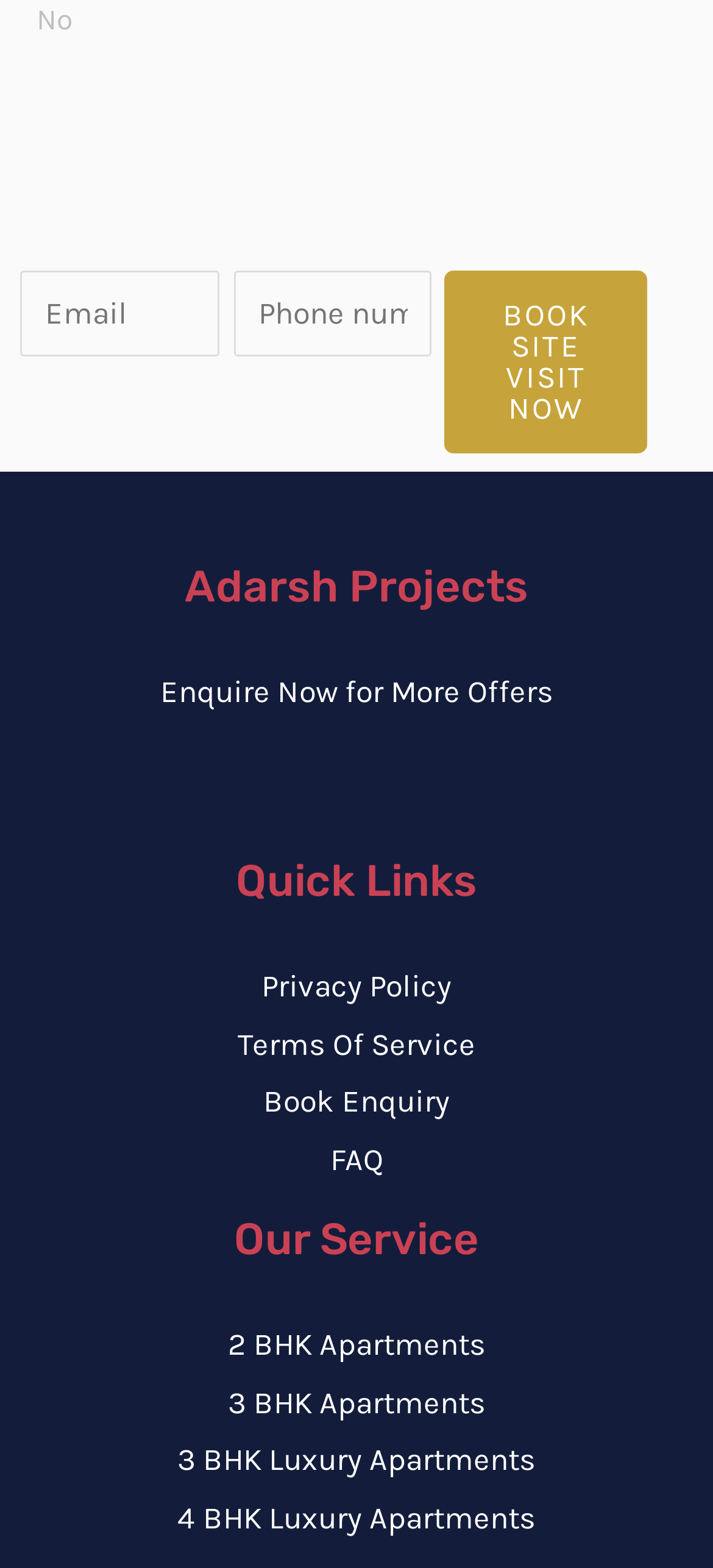Please give a concise answer to this question using a single word or phrase: 
What is the purpose of the 'BOOK SITE VISIT NOW' button?

To book a site visit